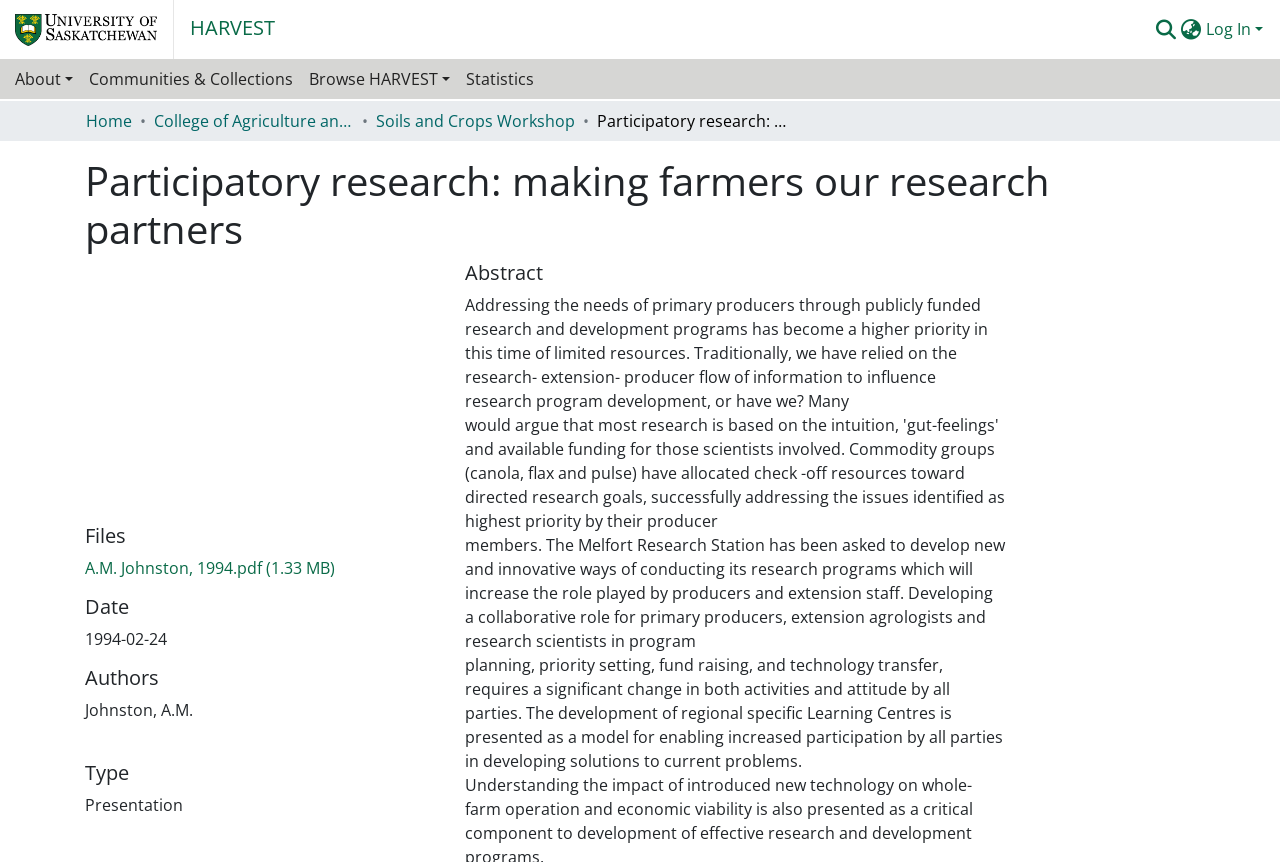Extract the main heading text from the webpage.

Participatory research: making farmers our research partners